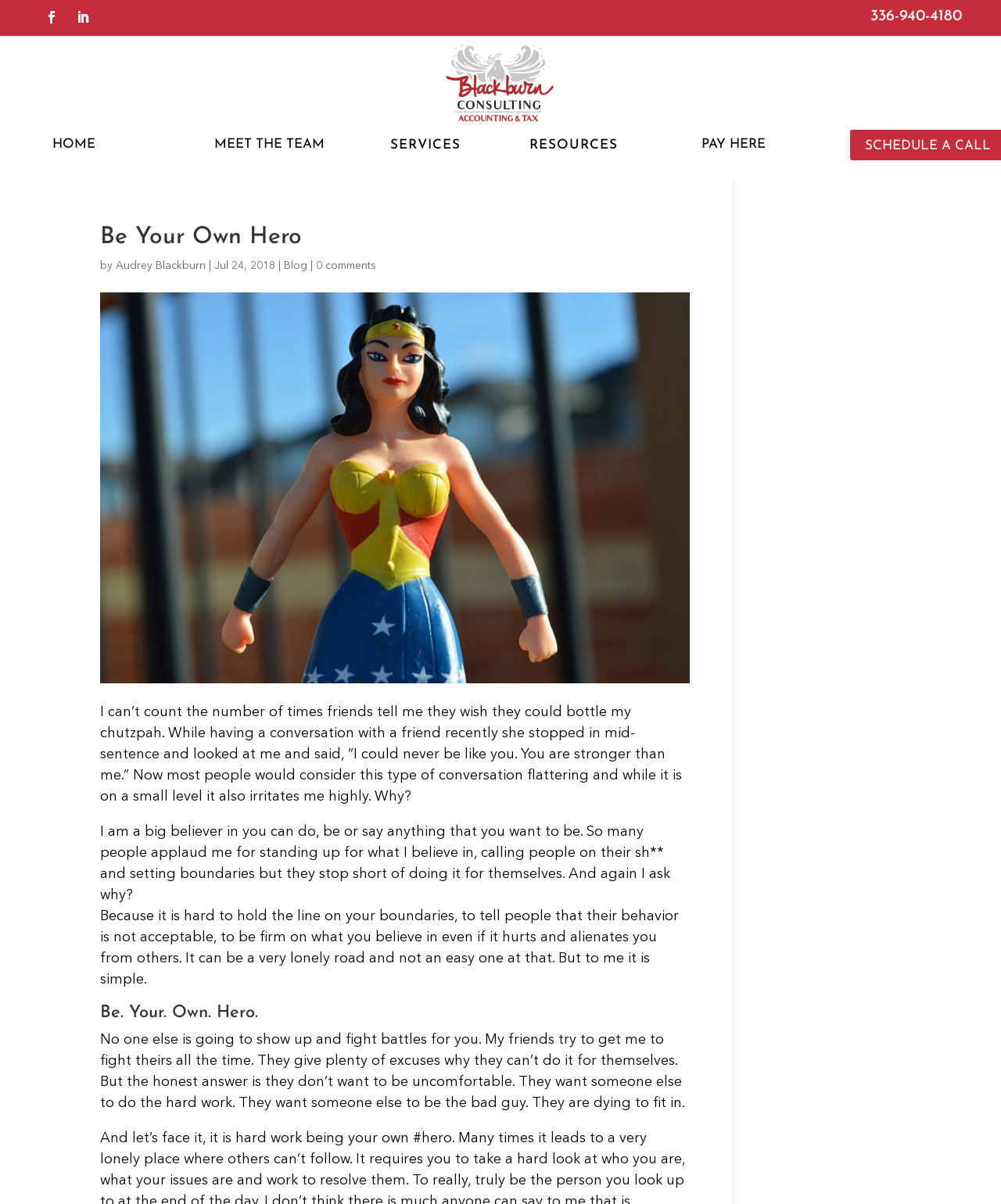Identify the bounding box coordinates of the area that should be clicked in order to complete the given instruction: "View the SERVICES". The bounding box coordinates should be four float numbers between 0 and 1, i.e., [left, top, right, bottom].

[0.39, 0.116, 0.476, 0.131]